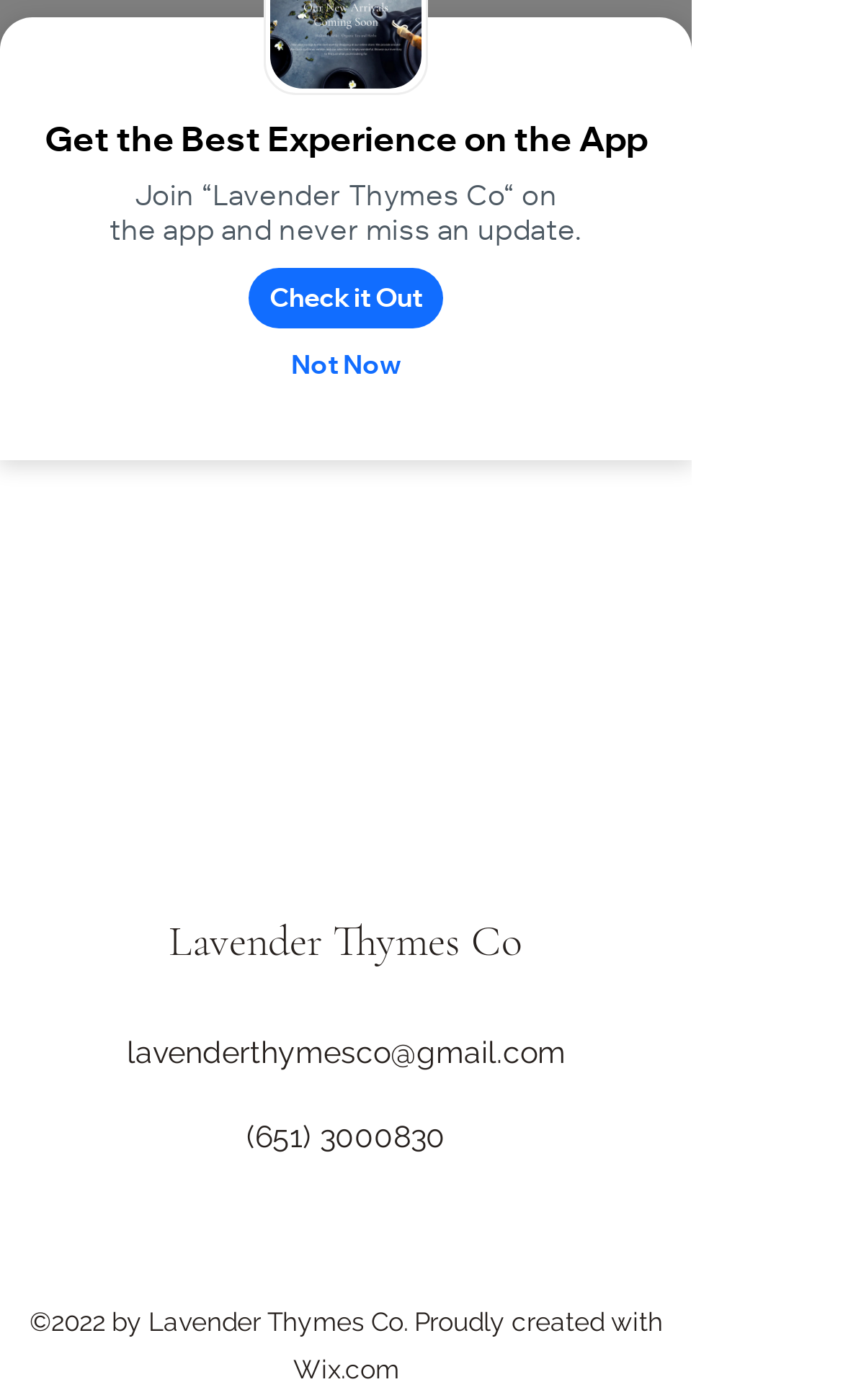Based on the element description Lavender Thymes Co, identify the bounding box of the UI element in the given webpage screenshot. The coordinates should be in the format (top-left x, top-left y, bottom-right x, bottom-right y) and must be between 0 and 1.

[0.2, 0.655, 0.621, 0.692]